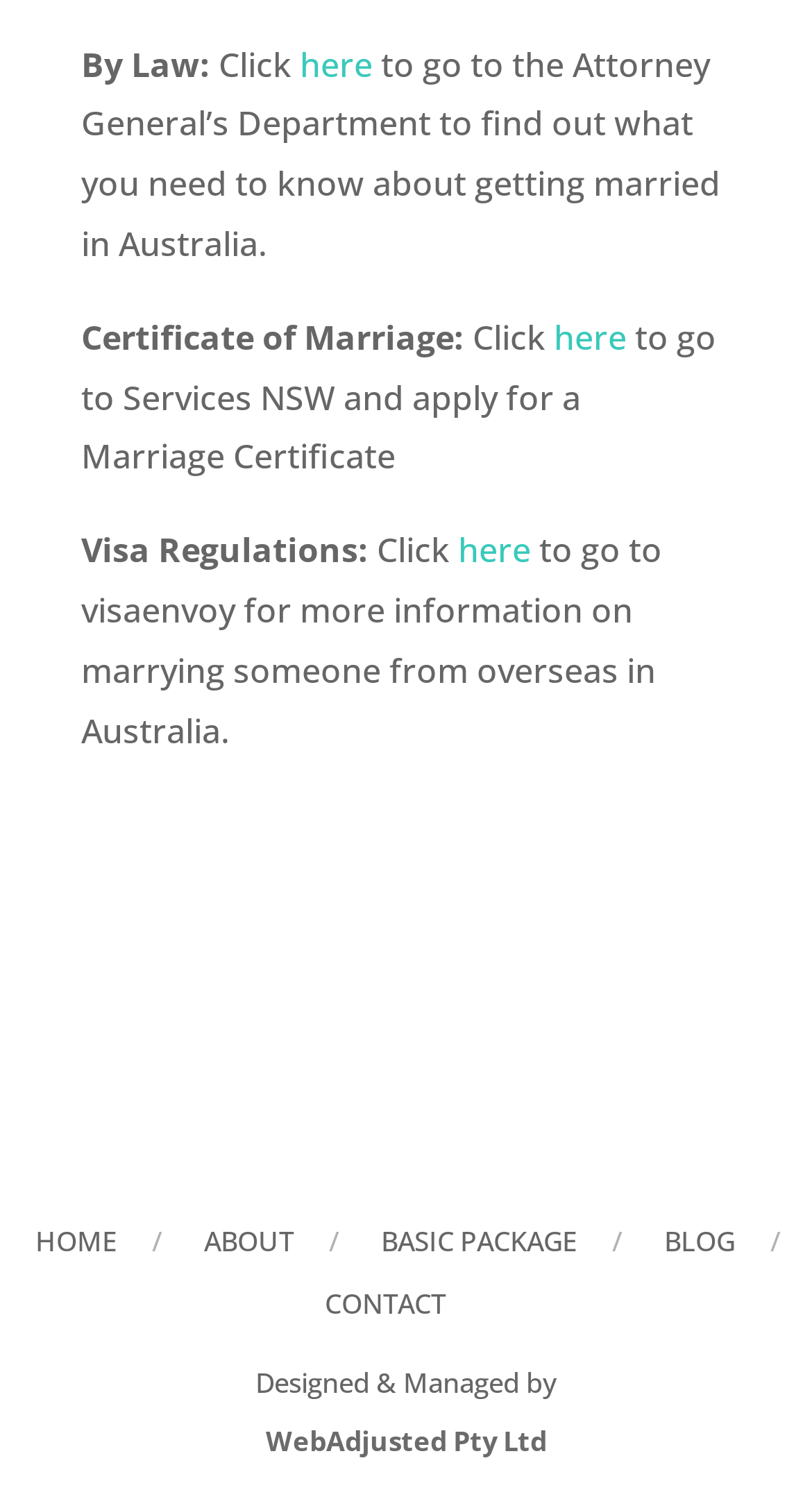What is the company that designed and managed this website? From the image, respond with a single word or brief phrase.

WebAdjusted Pty Ltd